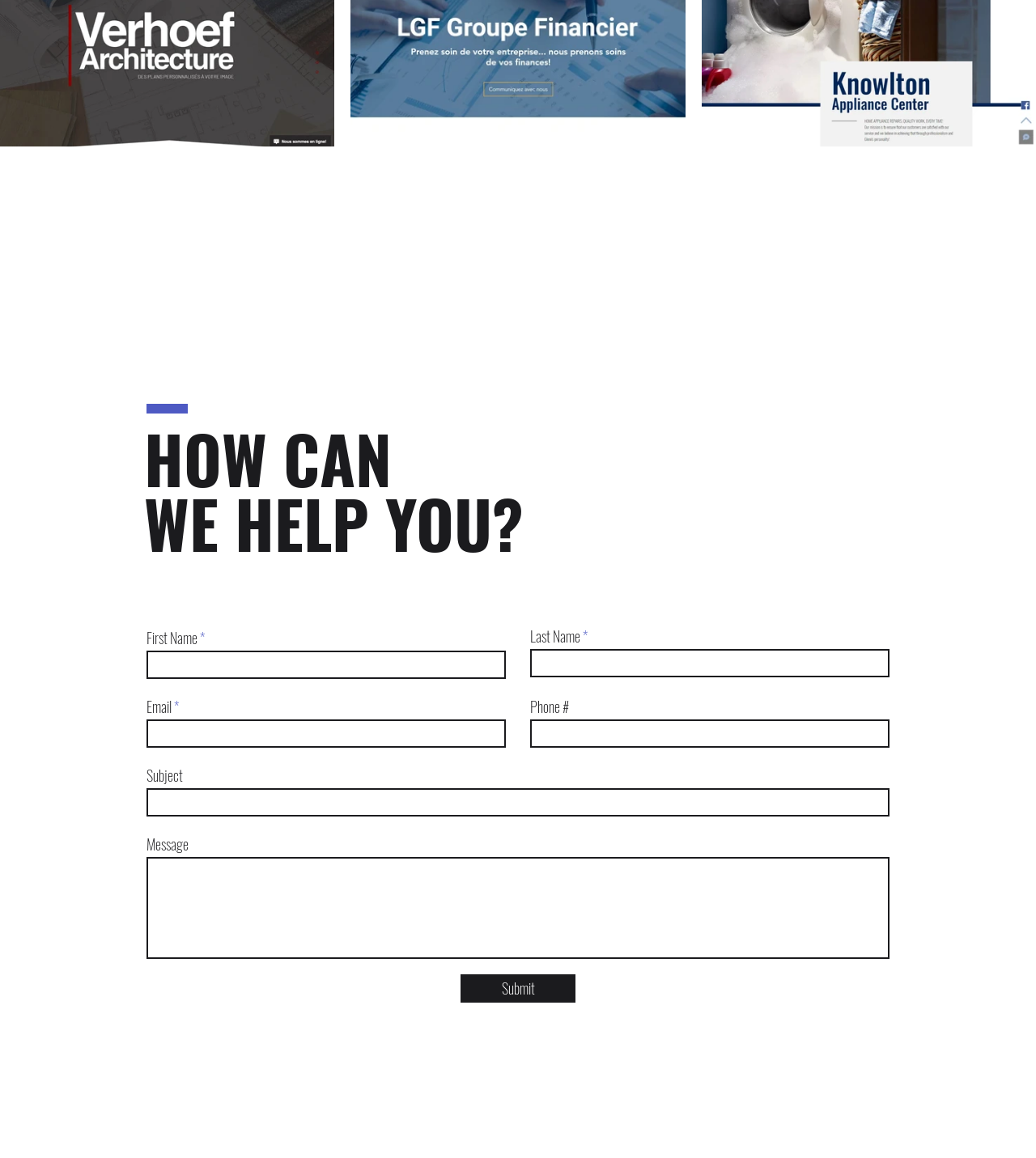How many input fields are there on this webpage? Examine the screenshot and reply using just one word or a brief phrase.

6